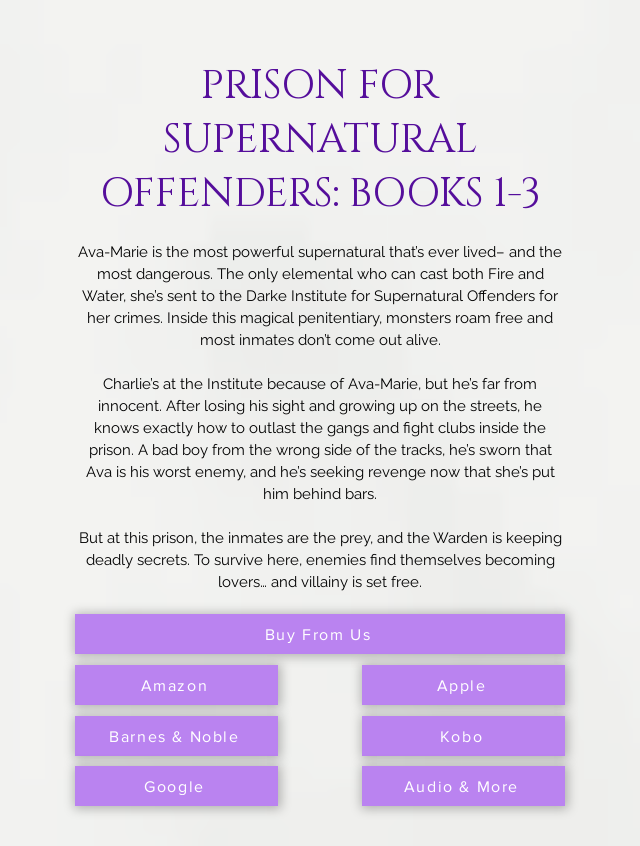Provide a short answer using a single word or phrase for the following question: 
What is Ava-Marie capable of?

Manipulating fire and water